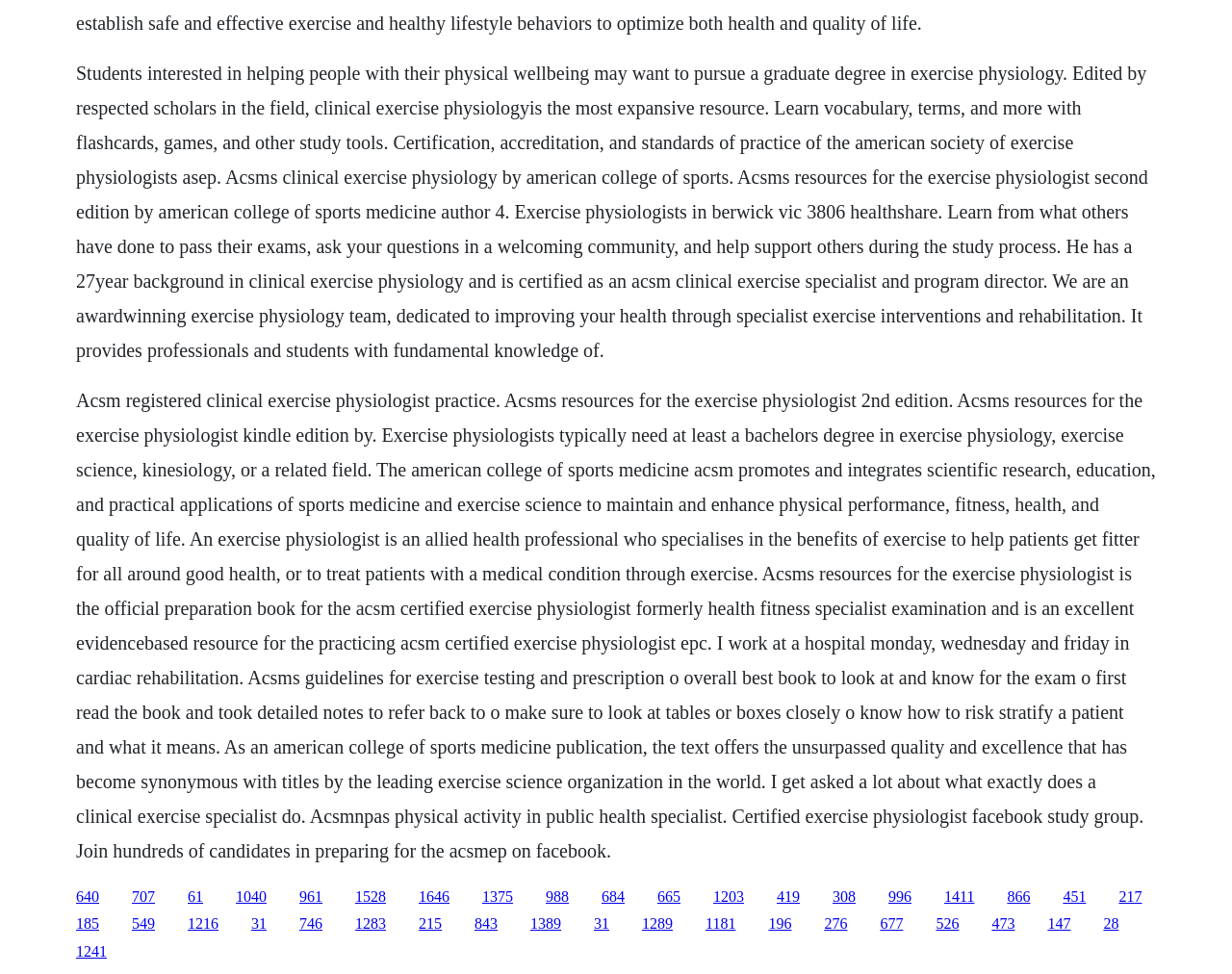Please answer the following question as detailed as possible based on the image: 
What is the name of the book mentioned on this webpage?

The webpage mentions a book titled 'ACSM's Resources for the Exercise Physiologist' as a resource for studying and practicing exercise physiology, and references its second edition.